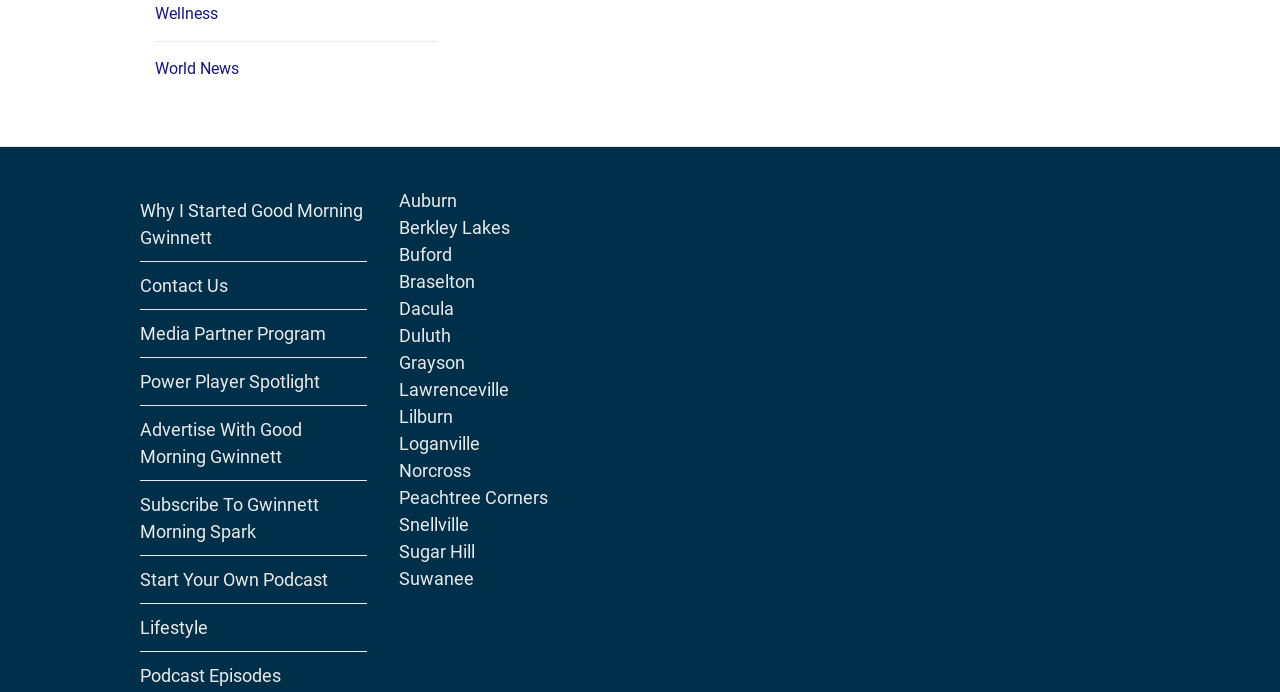Determine the bounding box coordinates of the element that should be clicked to execute the following command: "Visit World News".

[0.121, 0.083, 0.187, 0.117]